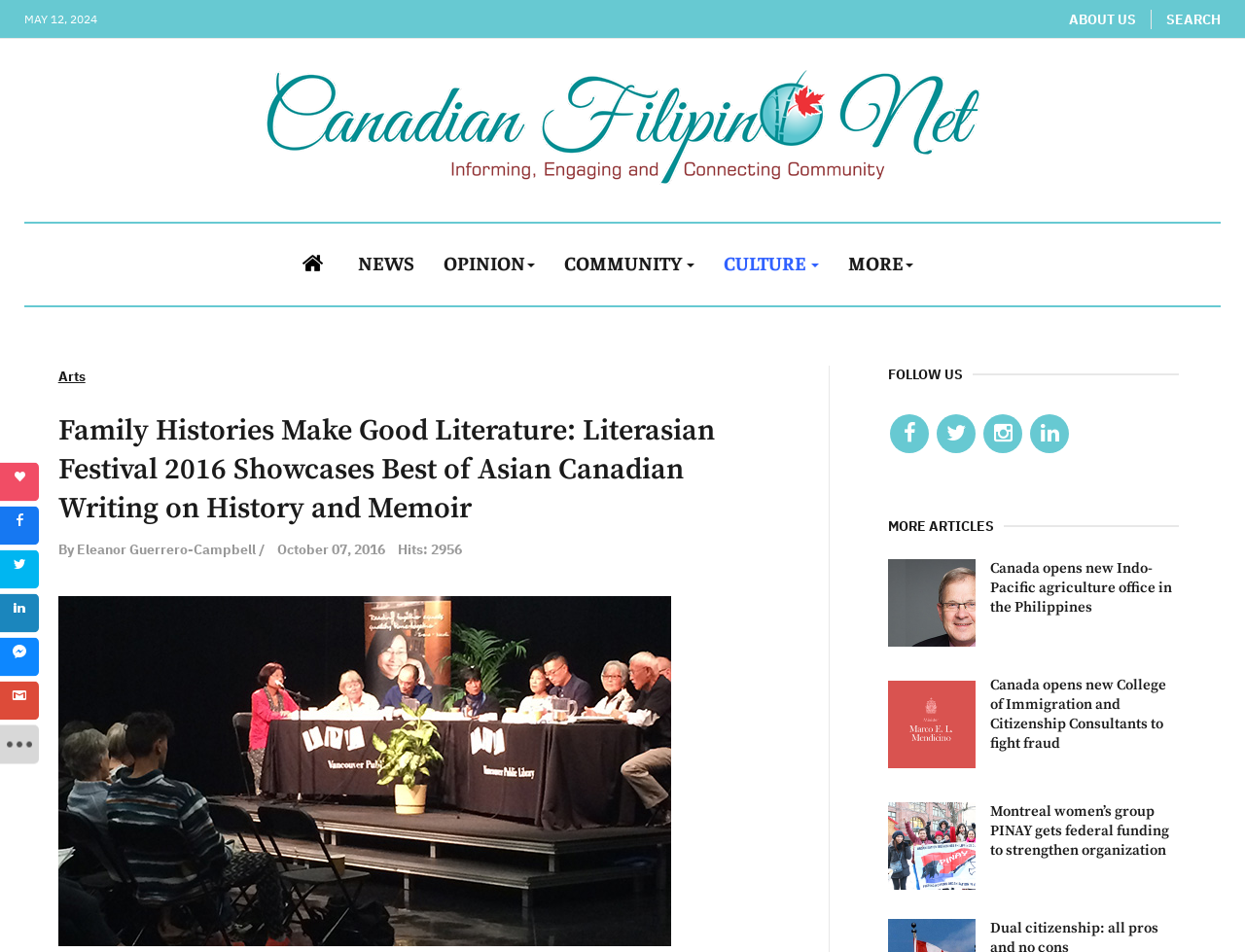Pinpoint the bounding box coordinates of the clickable element needed to complete the instruction: "Search for Canadian Filipino". The coordinates should be provided as four float numbers between 0 and 1: [left, top, right, bottom].

[0.211, 0.072, 0.789, 0.194]